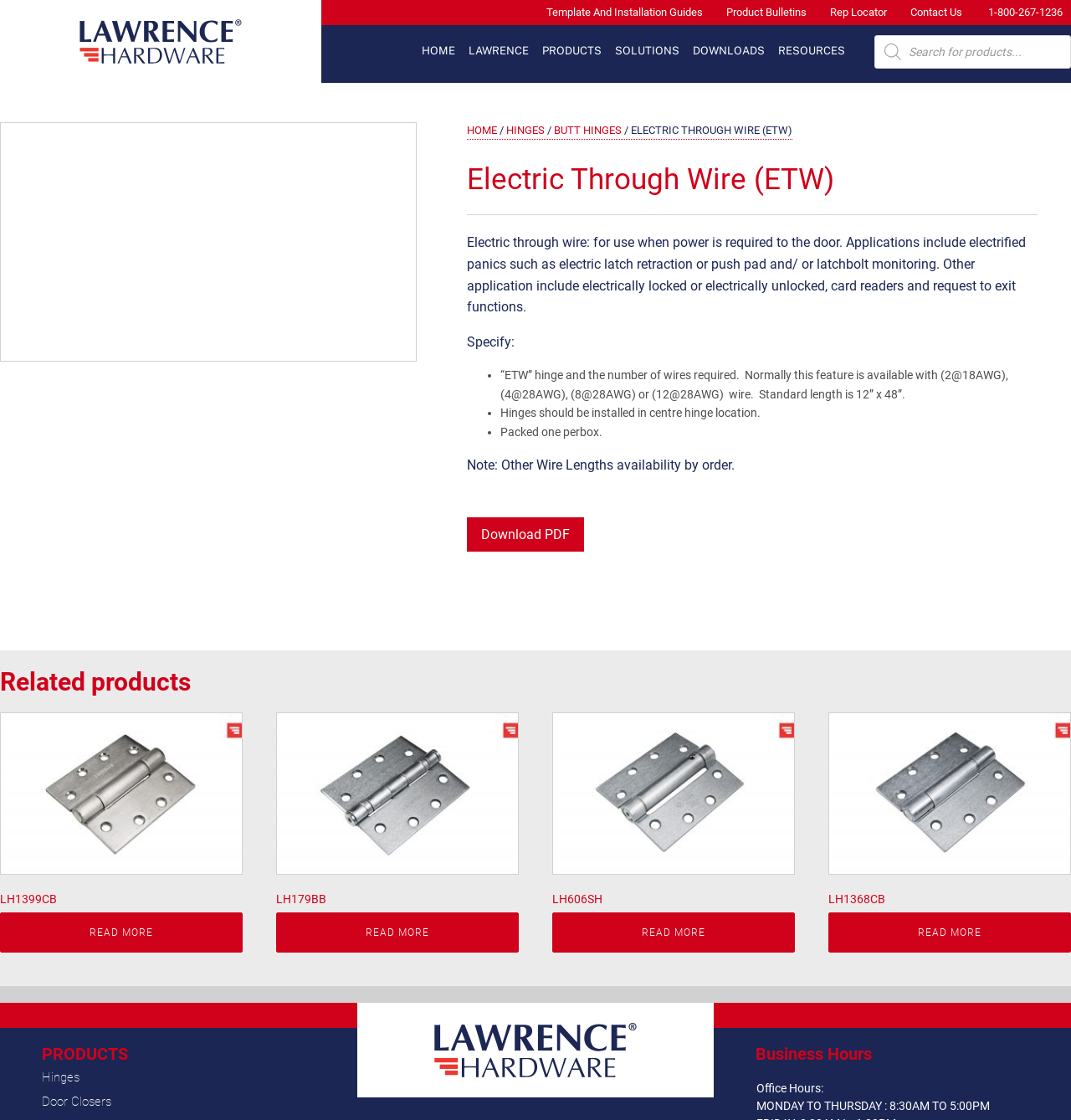Determine the bounding box coordinates for the clickable element to execute this instruction: "Read more about LH1399CB". Provide the coordinates as four float numbers between 0 and 1, i.e., [left, top, right, bottom].

[0.0, 0.814, 0.227, 0.85]